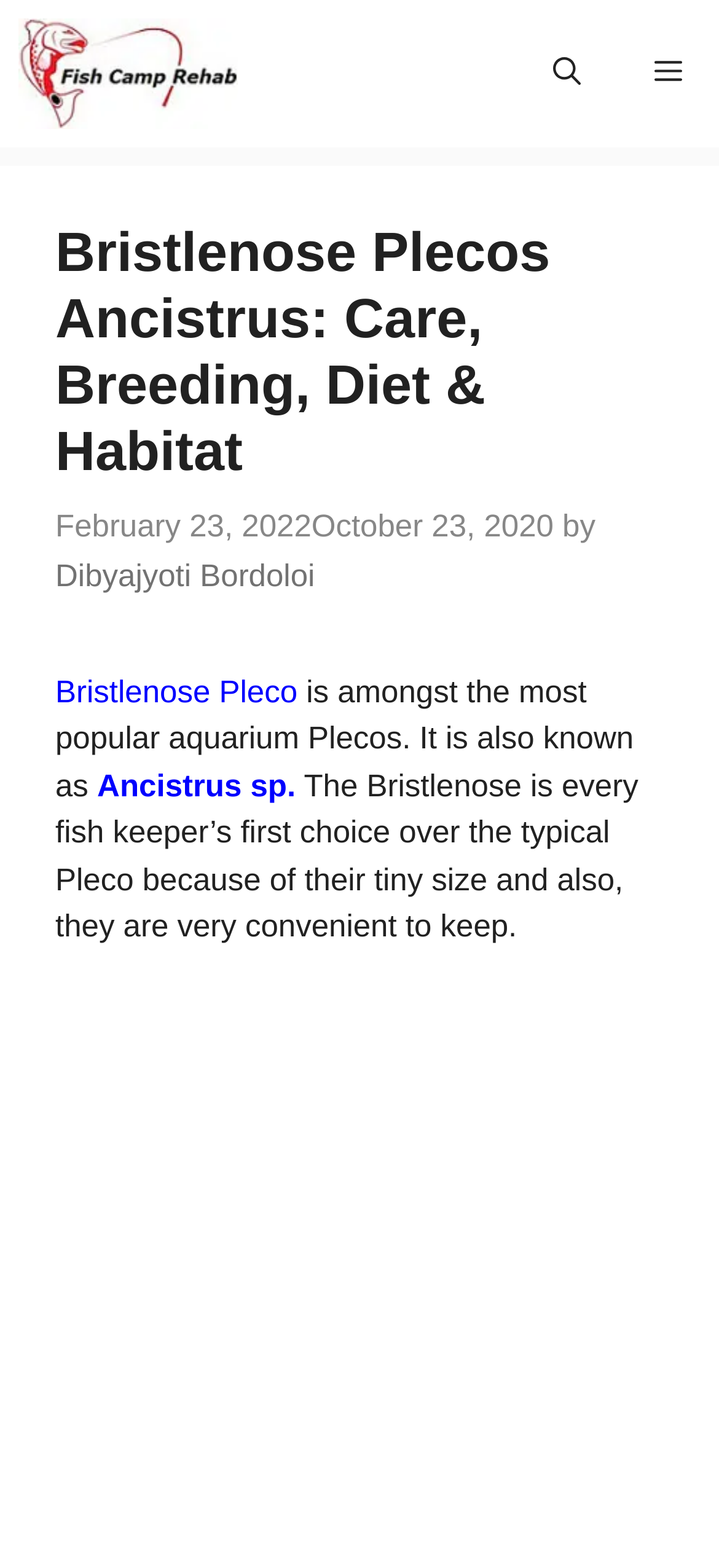Describe all the key features of the webpage in detail.

The webpage is about Bristlenose Plecos, a type of aquarium fish. At the top left corner, there is a logo of "Fish Camp Rehab" which is also a clickable link. Next to it, on the top right corner, there is a "Menu" button and a "Search Bar" link. 

Below the top section, there is a main header that spans across the page, containing the title "Bristlenose Plecos Ancistrus: Care, Breeding, Diet & Habitat". Underneath the title, there are two timestamps, one on the left and one on the right, indicating the dates "February 23, 2022" and "October 23, 2020", respectively. 

Following the timestamps, there is a byline "by Dibyajyoti Bordoloi" and a link to the author's name. The main content of the page starts with a link to "Bristlenose Pleco" and a brief introduction to the fish, stating that it is a popular aquarium Pleco also known as Ancistrus sp. The introduction continues, explaining that the Bristlenose is a popular choice among fish keepers due to its small size and convenience of care.